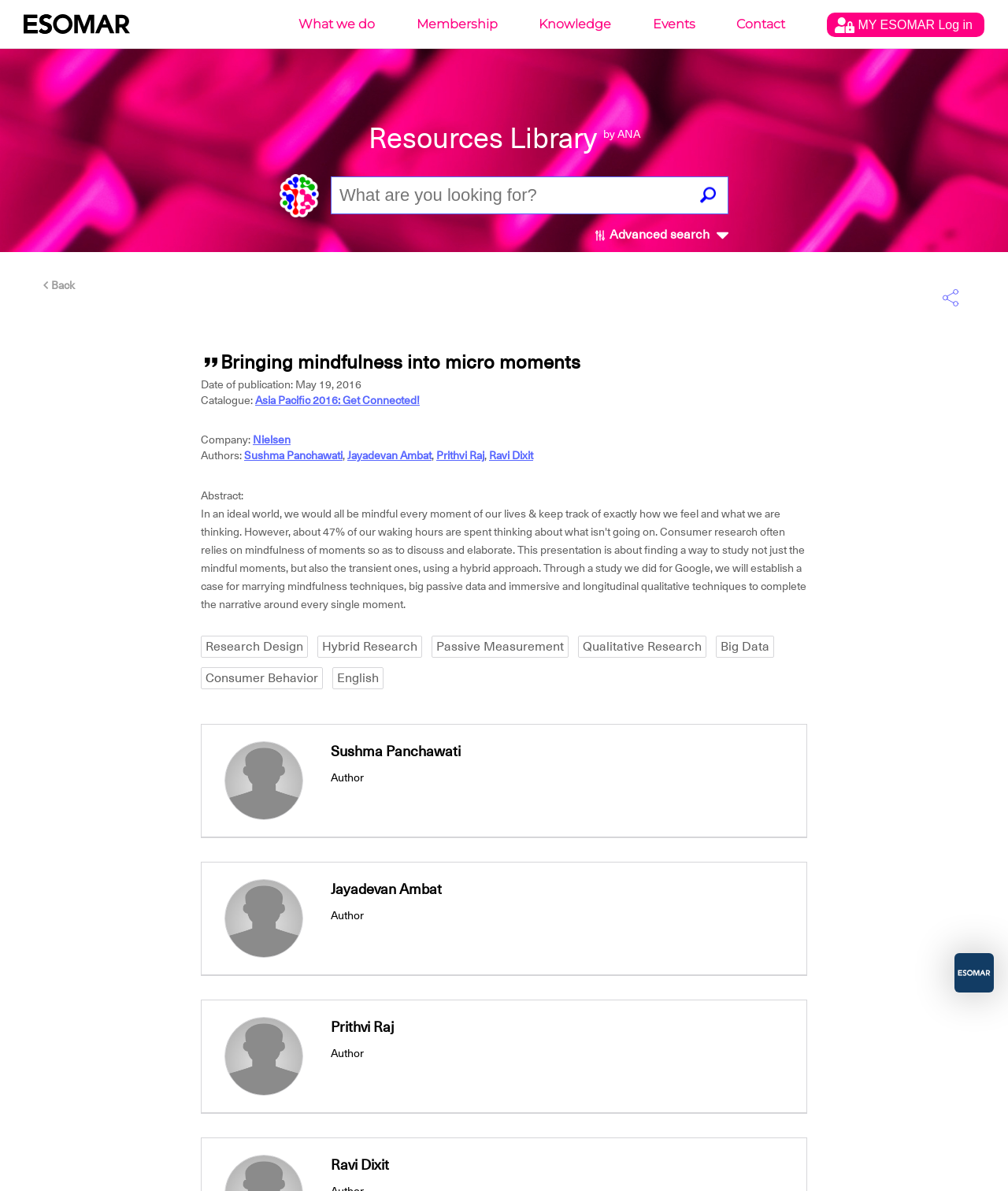Identify the coordinates of the bounding box for the element described below: "MY ESOMAR Log in". Return the coordinates as four float numbers between 0 and 1: [left, top, right, bottom].

[0.821, 0.011, 0.977, 0.031]